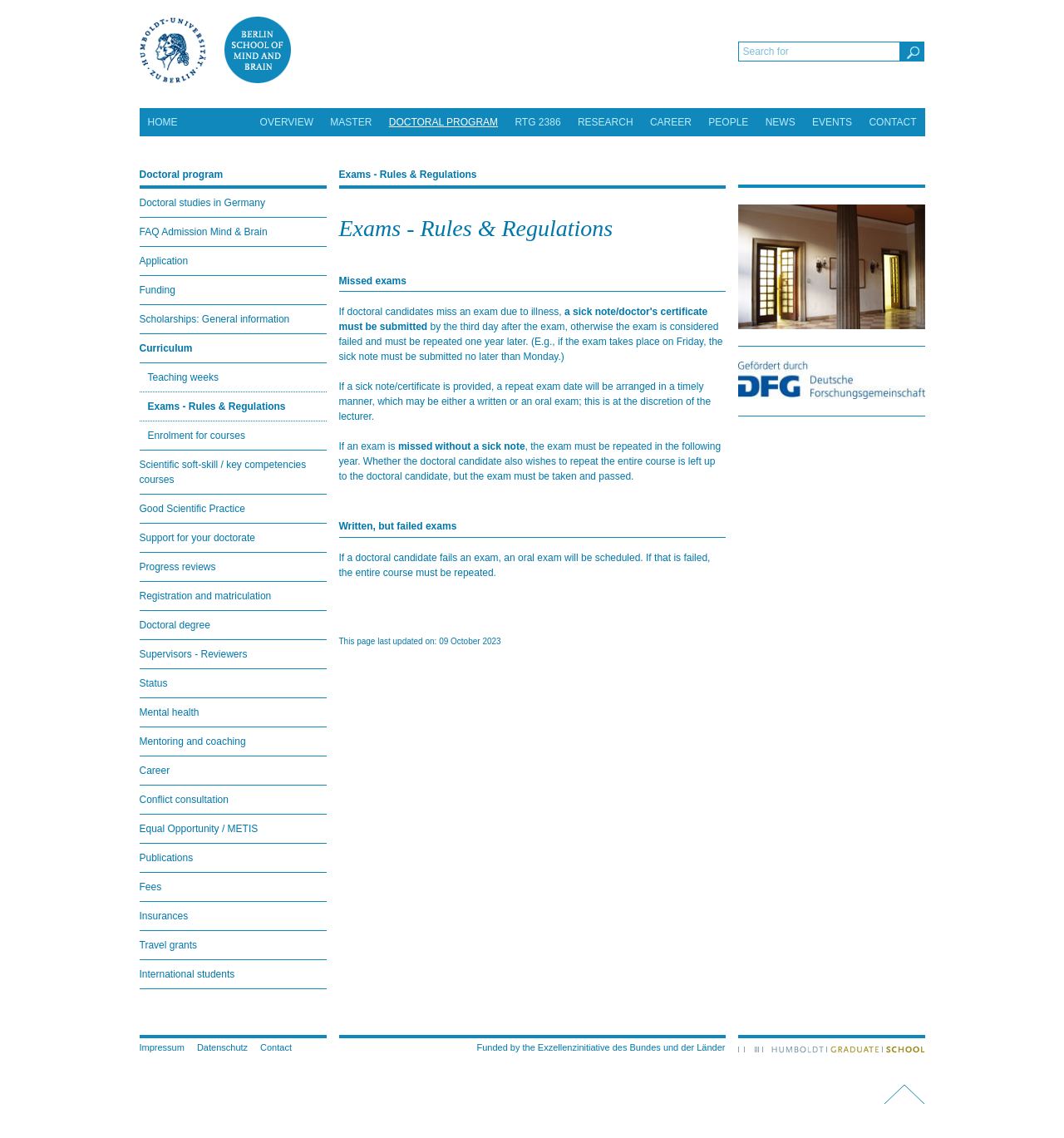Determine the bounding box coordinates for the element that should be clicked to follow this instruction: "Go to Doctoral program". The coordinates should be given as four float numbers between 0 and 1, in the format [left, top, right, bottom].

[0.131, 0.148, 0.21, 0.159]